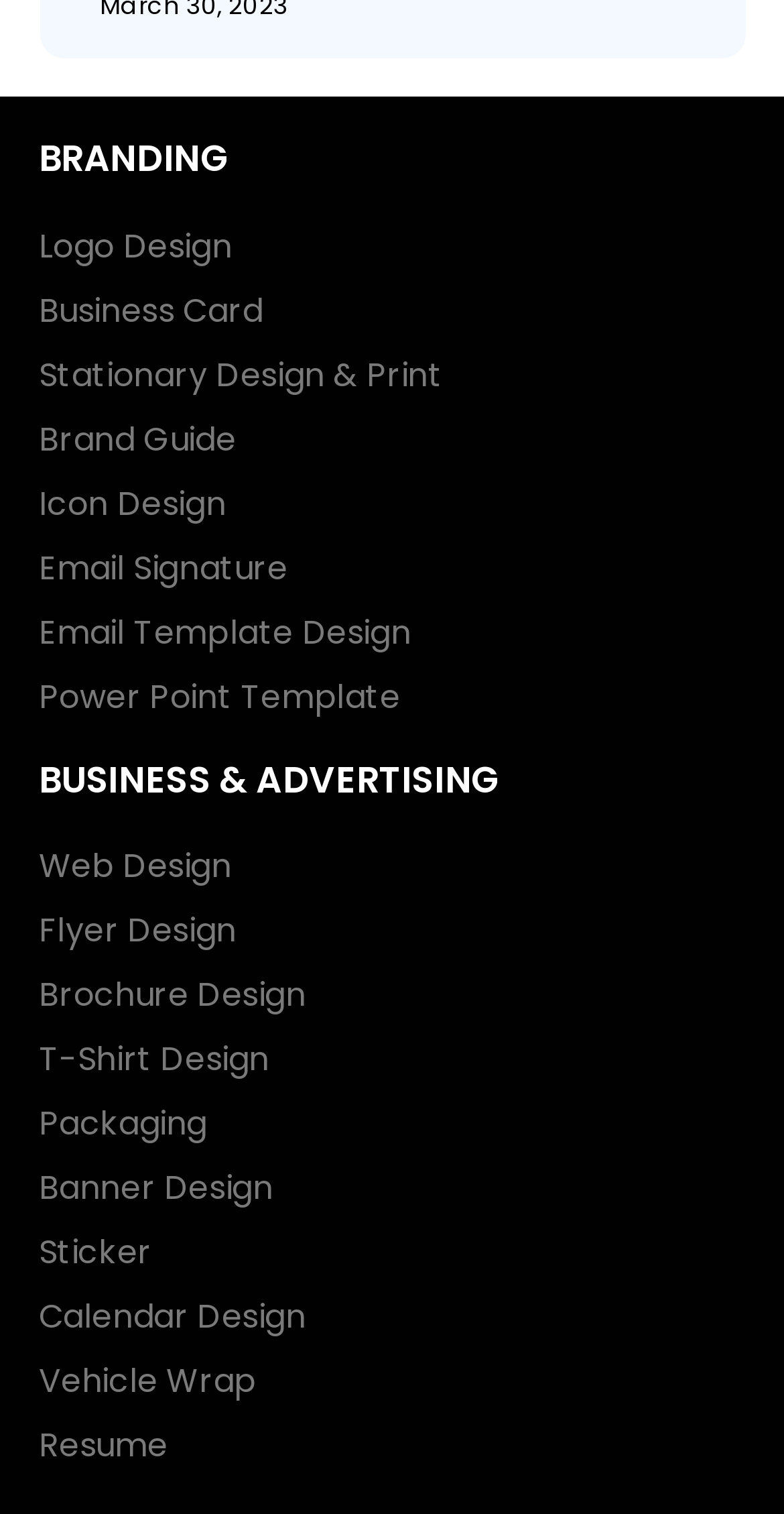Please answer the following question using a single word or phrase: What is the first branding service offered?

Logo Design